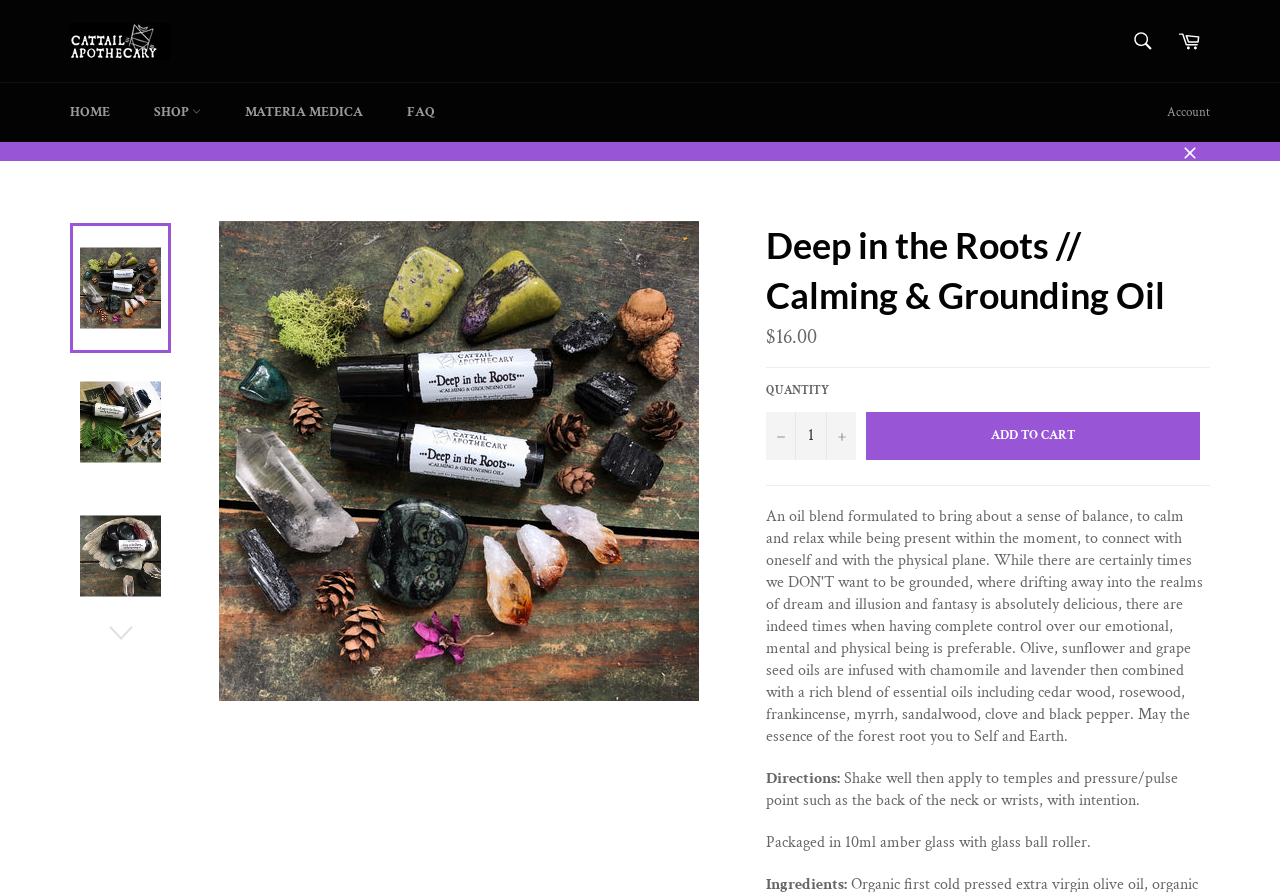How do you apply the oil blend?
From the details in the image, provide a complete and detailed answer to the question.

I found the answer by looking at the StaticText element on the webpage, which says 'Shake well then apply to temples and pressure/pulse point such as the back of the neck or wrists, with intention'. This suggests that the oil blend should be applied to temples and pressure points.